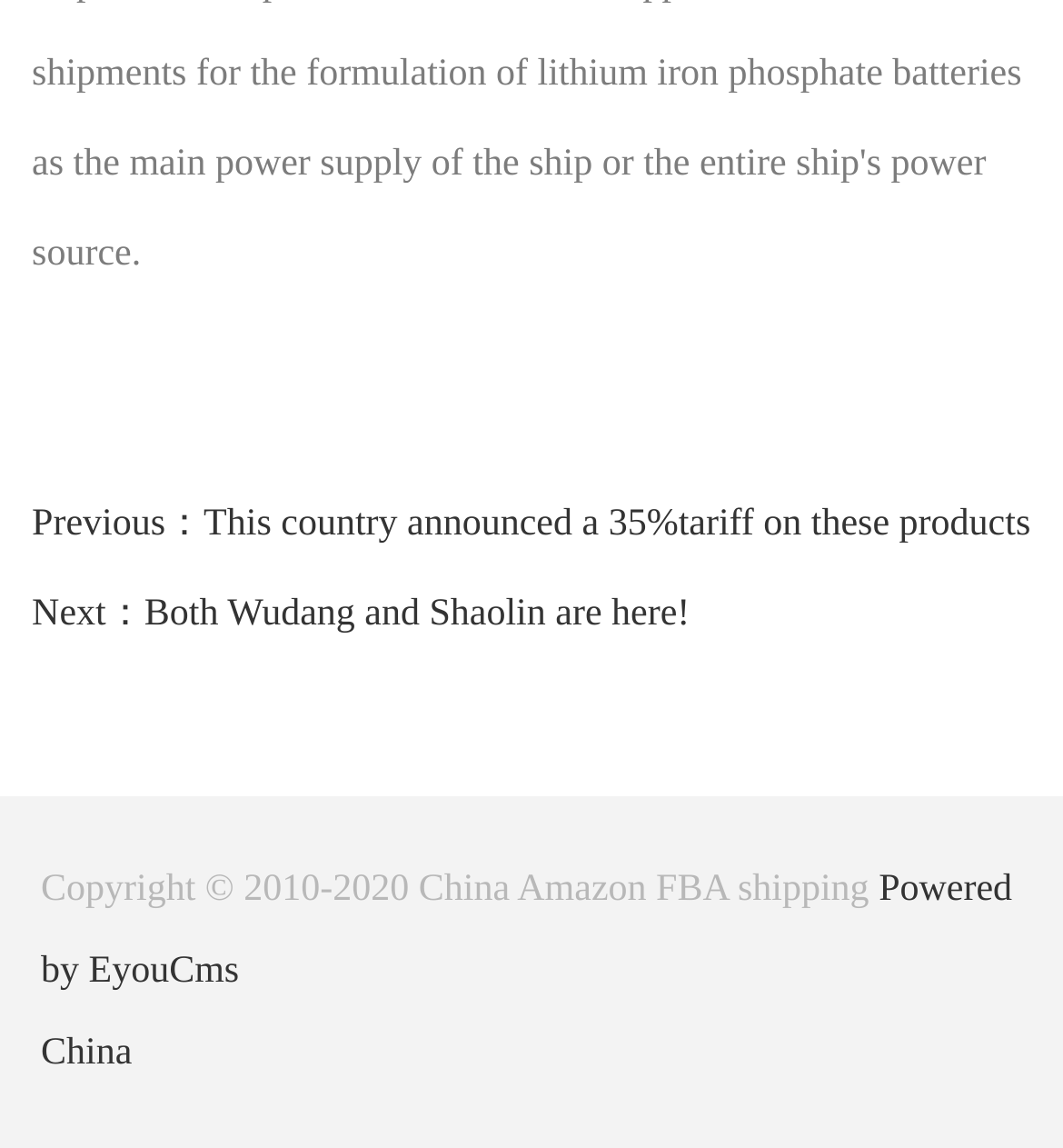Given the webpage screenshot and the description, determine the bounding box coordinates (top-left x, top-left y, bottom-right x, bottom-right y) that define the location of the UI element matching this description: China

[0.038, 0.899, 0.124, 0.935]